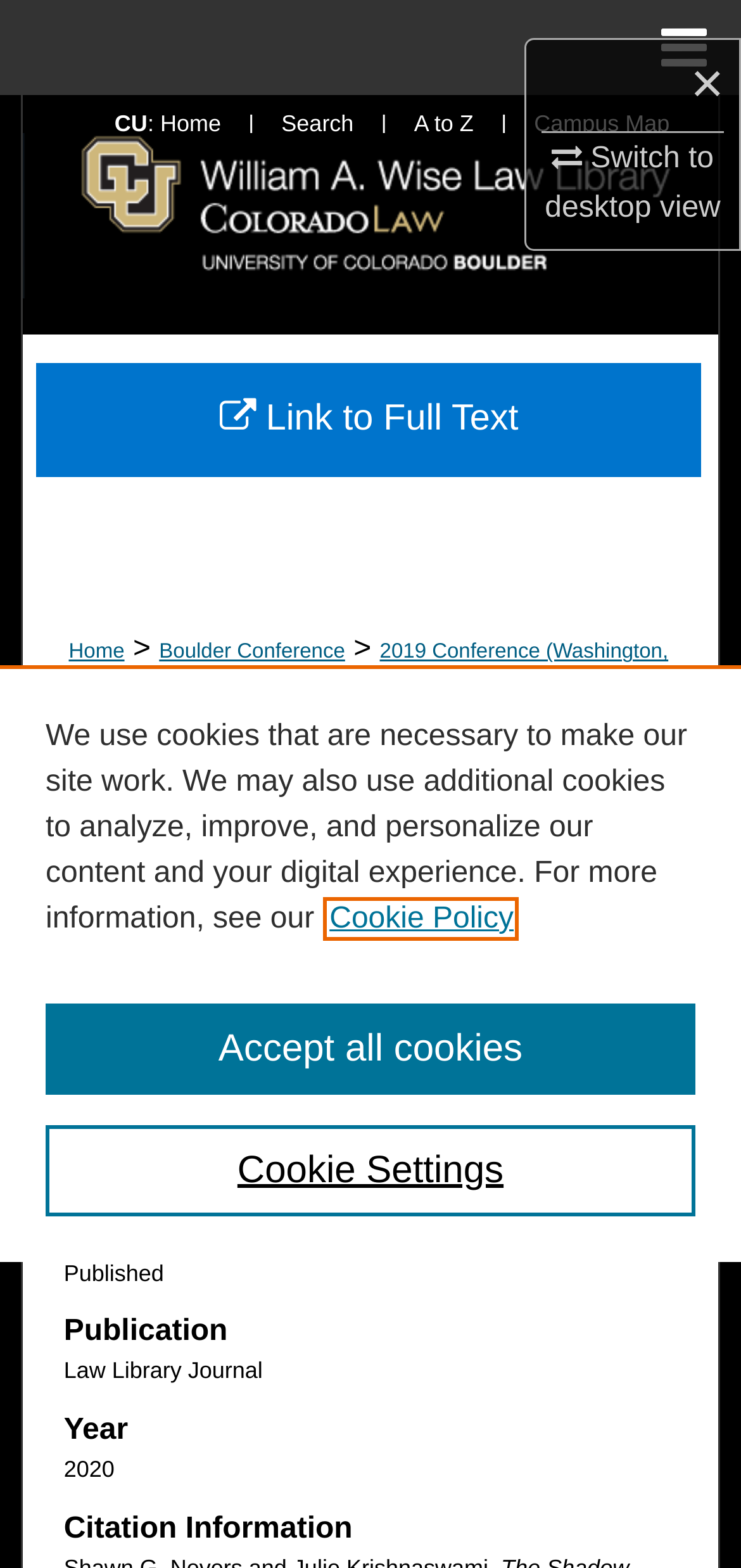Describe all the significant parts and information present on the webpage.

This webpage is an article titled "The Shadow Code: Statutory Notes in the United States Code" by Shawn G. Nevers and Julie Krishnaswami. At the top, there is a navigation menu with links to "Home", "Search", "Browse Collections", "My Account", "About", and "DC Network Digital Commons Network". Below this menu, there is a breadcrumb navigation section showing the path "Home > Boulder Conference > 2019 Conference (Washington, D.C.)".

The main content of the article is divided into sections, starting with a heading "2019 CONFERENCE (WASHINGTON, D.C.)". Below this heading, there are links to the article title and the authors' names. The article's metadata is displayed in a series of sections, including "Version", "Publication", "Year", "Citation Information", and "Link to Full Text". Each section contains relevant information, such as the publication title, year, and citation details.

On the right side of the page, there is a column with links to "CU: Home", "Search", "A to Z", and "Campus Map". There is also an image and a link to "Colorado Law Scholarly Commons".

At the bottom of the page, there is a cookie banner with a privacy alert dialog that provides information about the website's cookie policy and allows users to adjust their cookie settings or accept all cookies.